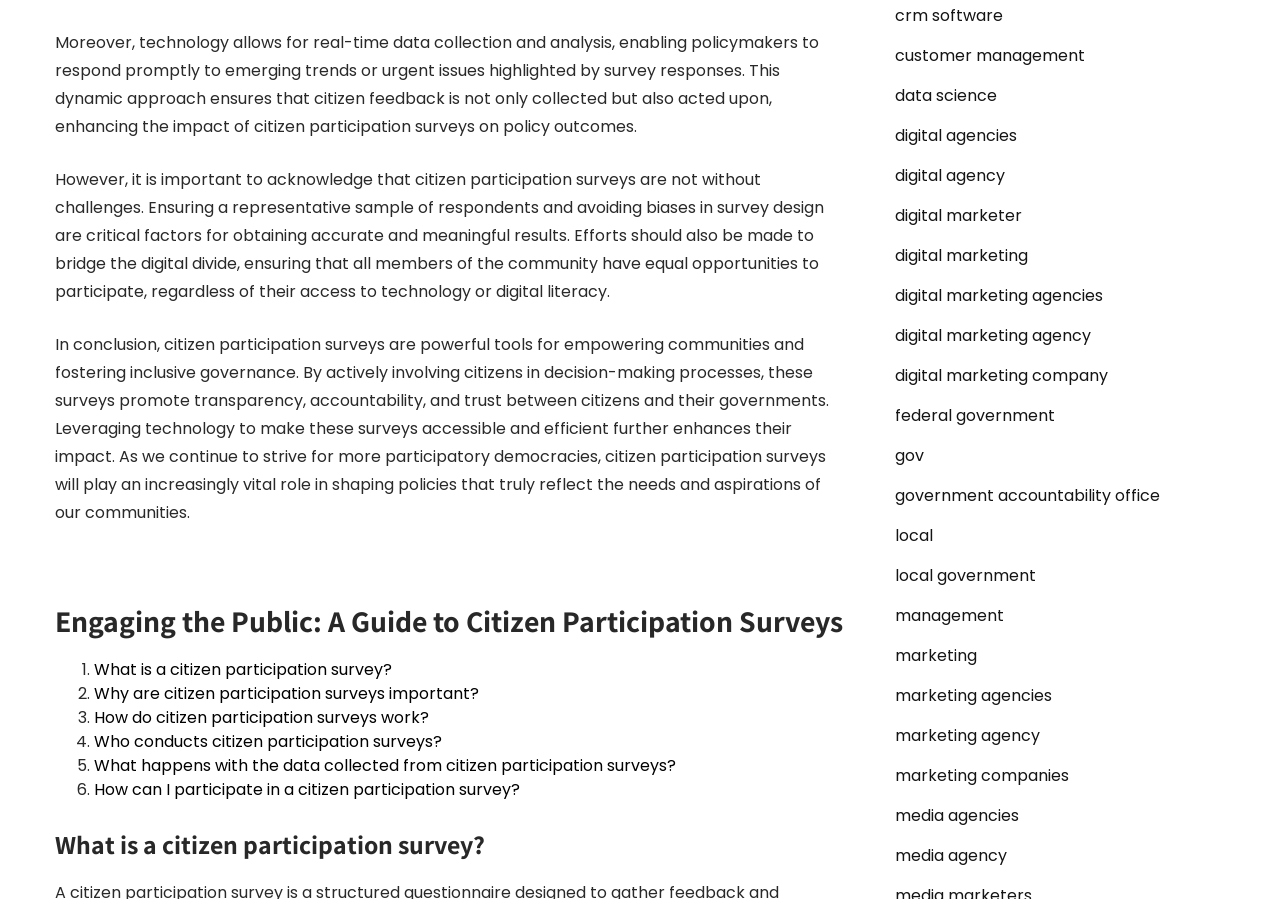Using the format (top-left x, top-left y, bottom-right x, bottom-right y), provide the bounding box coordinates for the described UI element. All values should be floating point numbers between 0 and 1: gov

[0.699, 0.493, 0.722, 0.52]